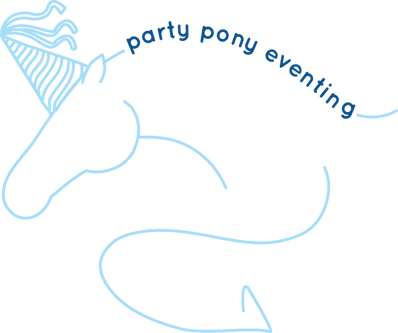Explain the contents of the image with as much detail as possible.

The image features a whimsical illustration of a unicorn with a playful party hat, representing the theme of "Party Pony Eventing." The unicorn is depicted using soft blue outlines, adding a lighthearted and fun touch to the visual. Above the unicorn’s head, the text "party pony eventing" is elegantly curved in bold, blue lettering, enhancing the festive and inviting atmosphere of the design. This engaging illustration is likely part of a branding effort aimed at attracting seniors over 70 to a friendly and entertaining community or event focused on connection and enjoyment.